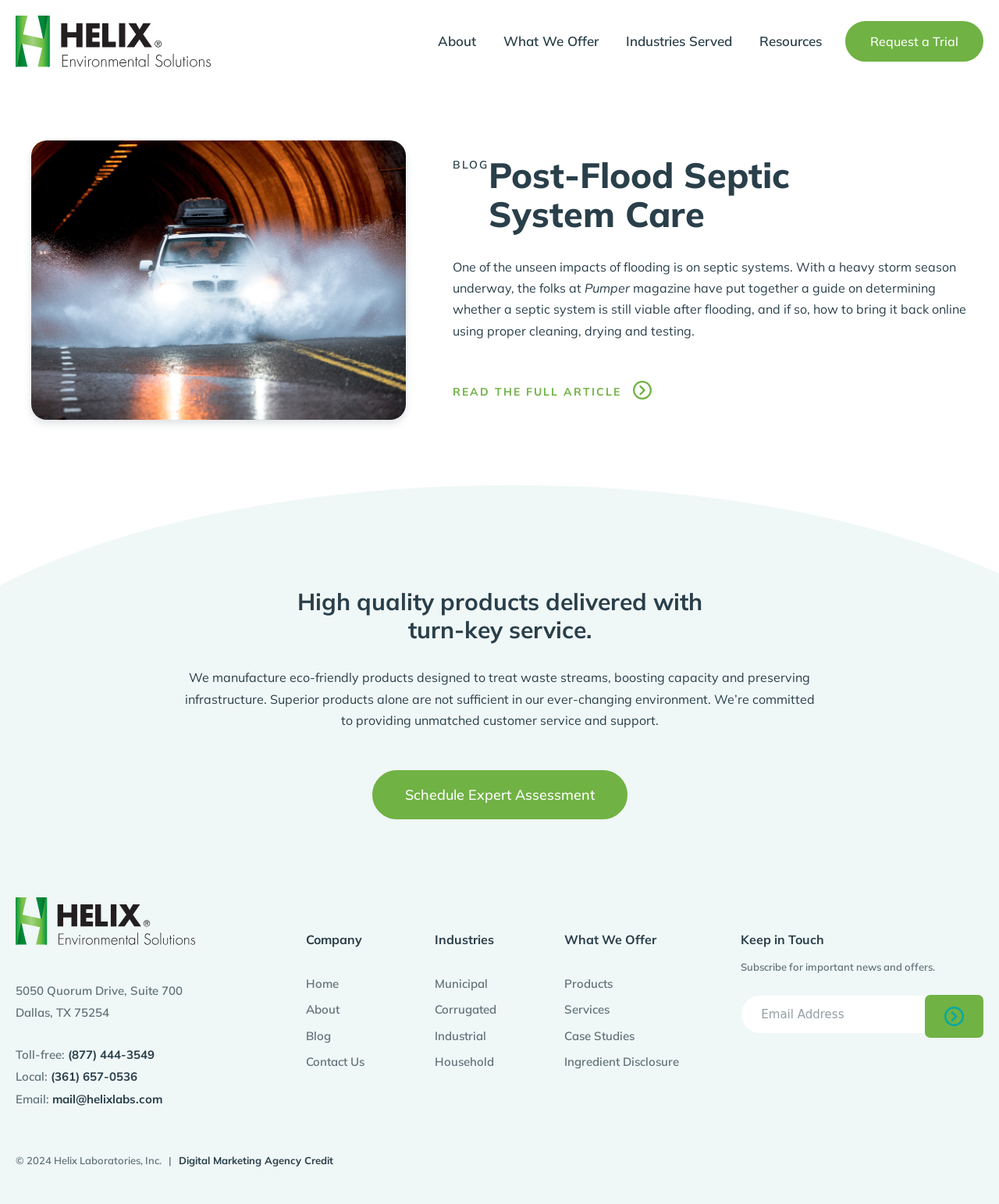What is the company's toll-free phone number?
Please look at the screenshot and answer using one word or phrase.

(877) 444-3549